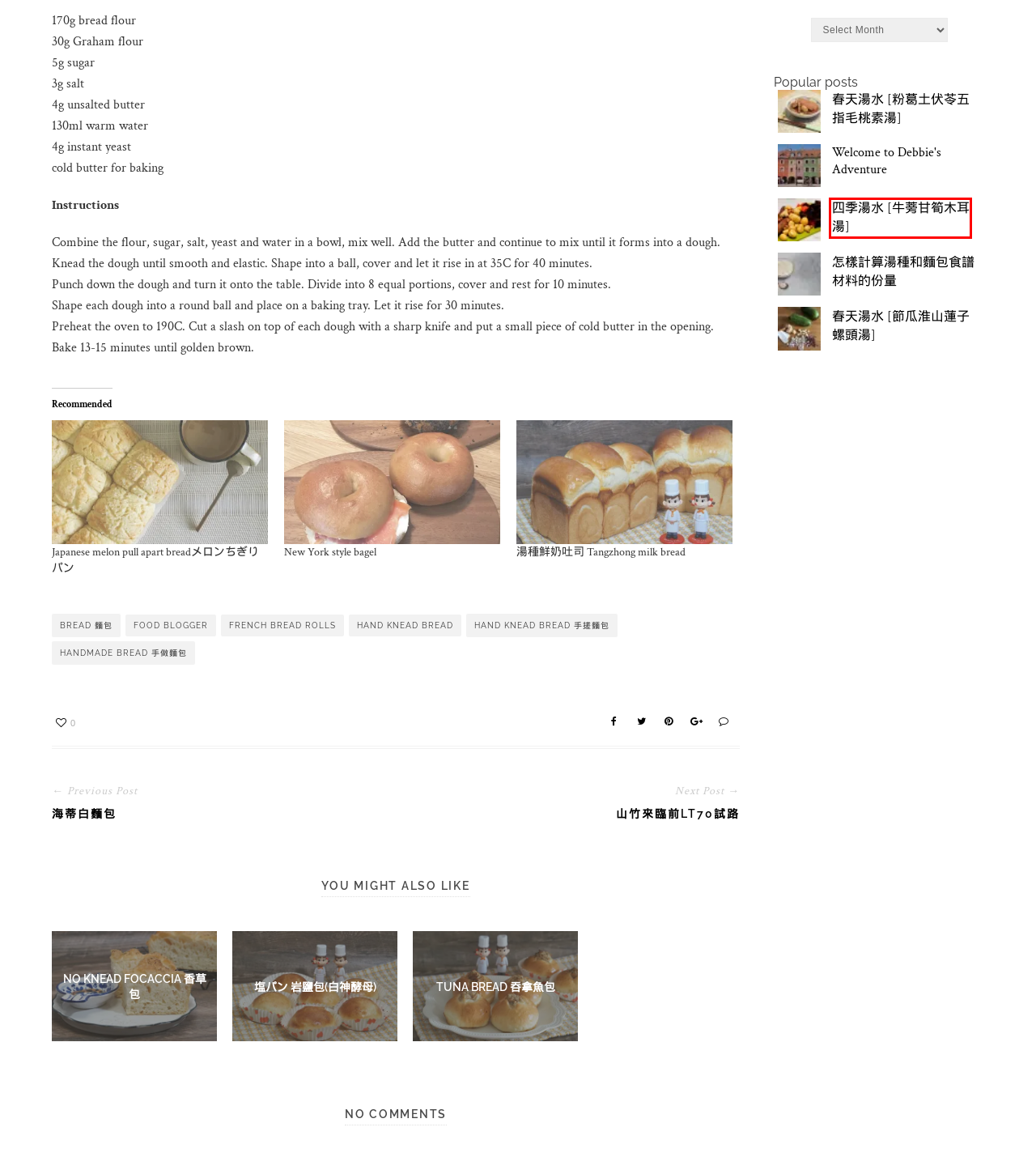A screenshot of a webpage is given with a red bounding box around a UI element. Choose the description that best matches the new webpage shown after clicking the element within the red bounding box. Here are the candidates:
A. 春天湯水 [粉葛土伏苓五指毛桃素湯] - Debbie's adventure 我的小天地
B. 山竹來臨前LT70試路 - Debbie's adventure 我的小天地
C. food blogger Archives - Debbie's adventure 我的小天地
D. No Knead Focaccia 香草包 - Debbie's adventure 我的小天地
E. 湯種鮮奶吐司 Tangzhong milk bread - Debbie's adventure 我的小天地
F. French bread rolls Archives - Debbie's adventure 我的小天地
G. handmade bread 手做麵包 Archives - Debbie's adventure 我的小天地
H. 四季湯水 [牛蒡甘筍木耳湯] - Debbie's adventure 我的小天地

H